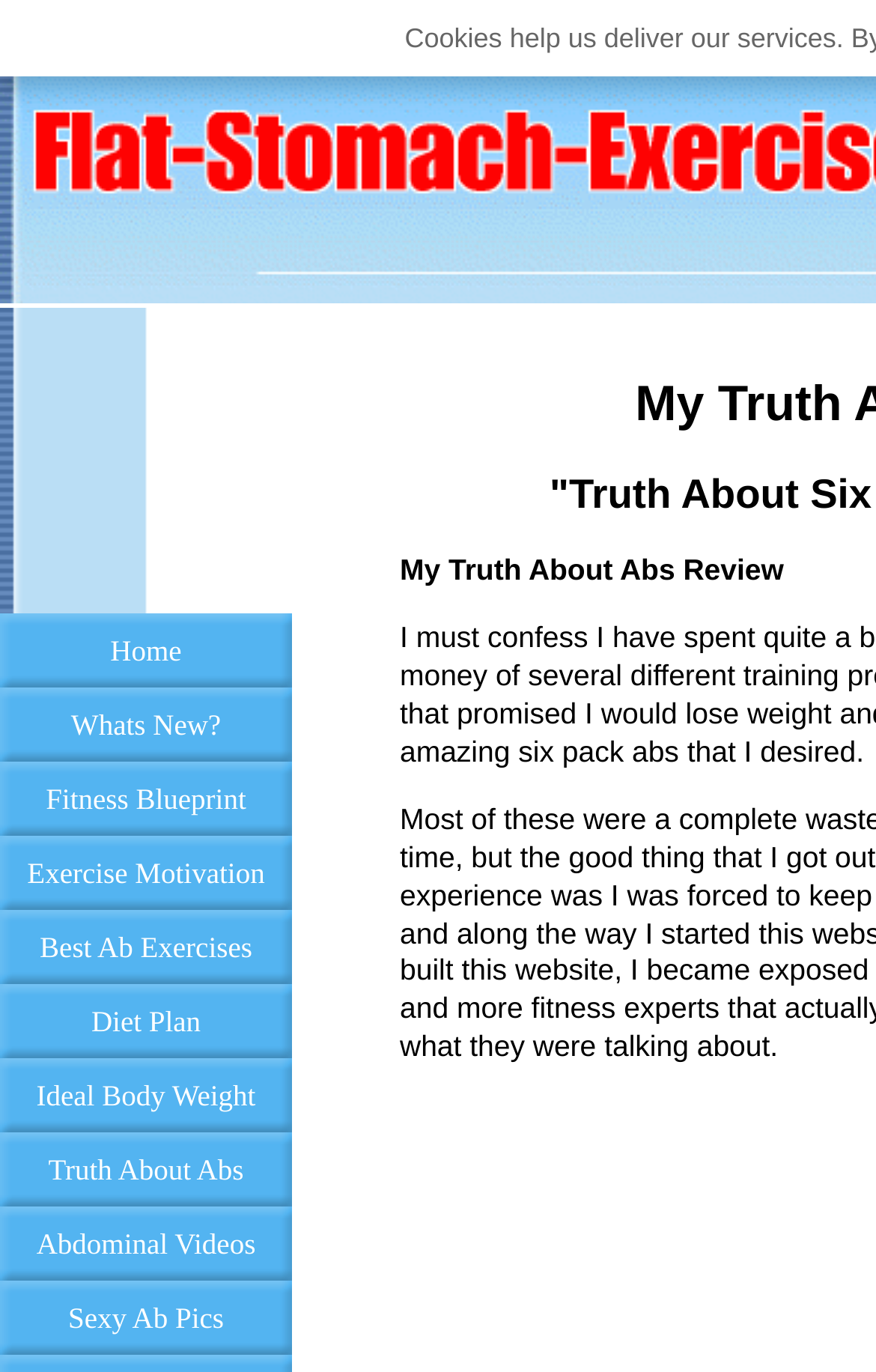Summarize the webpage with intricate details.

The webpage is a review of the "Truth About Abs" program by Mike Geary. At the top-left corner, there is an advertisement iframe. Below the advertisement, there is a navigation menu consisting of 9 links: "Home", "Whats New?", "Fitness Blueprint", "Exercise Motivation", "Best Ab Exercises", "Diet Plan", "Ideal Body Weight", "Truth About Abs", and "Abdominal Videos", followed by "Sexy Ab Pics" at the bottom. 

The main content of the webpage is a review of the "Truth About Abs" program, with the title "My Truth About Abs Review" located at the top-center of the page.